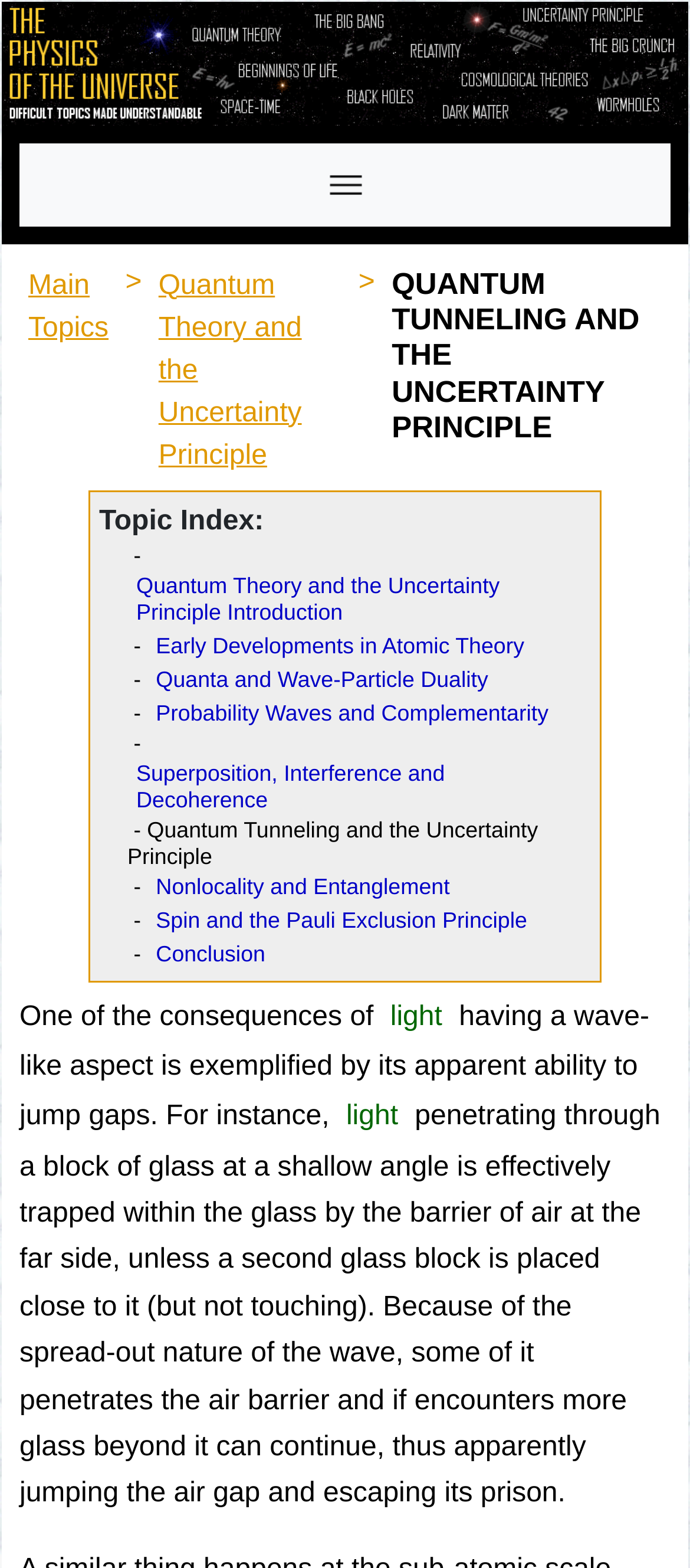Please identify the bounding box coordinates of the region to click in order to complete the given instruction: "Click the 'Quantum Theory and the Uncertainty Principle' link". The coordinates should be four float numbers between 0 and 1, i.e., [left, top, right, bottom].

[0.217, 0.167, 0.508, 0.307]